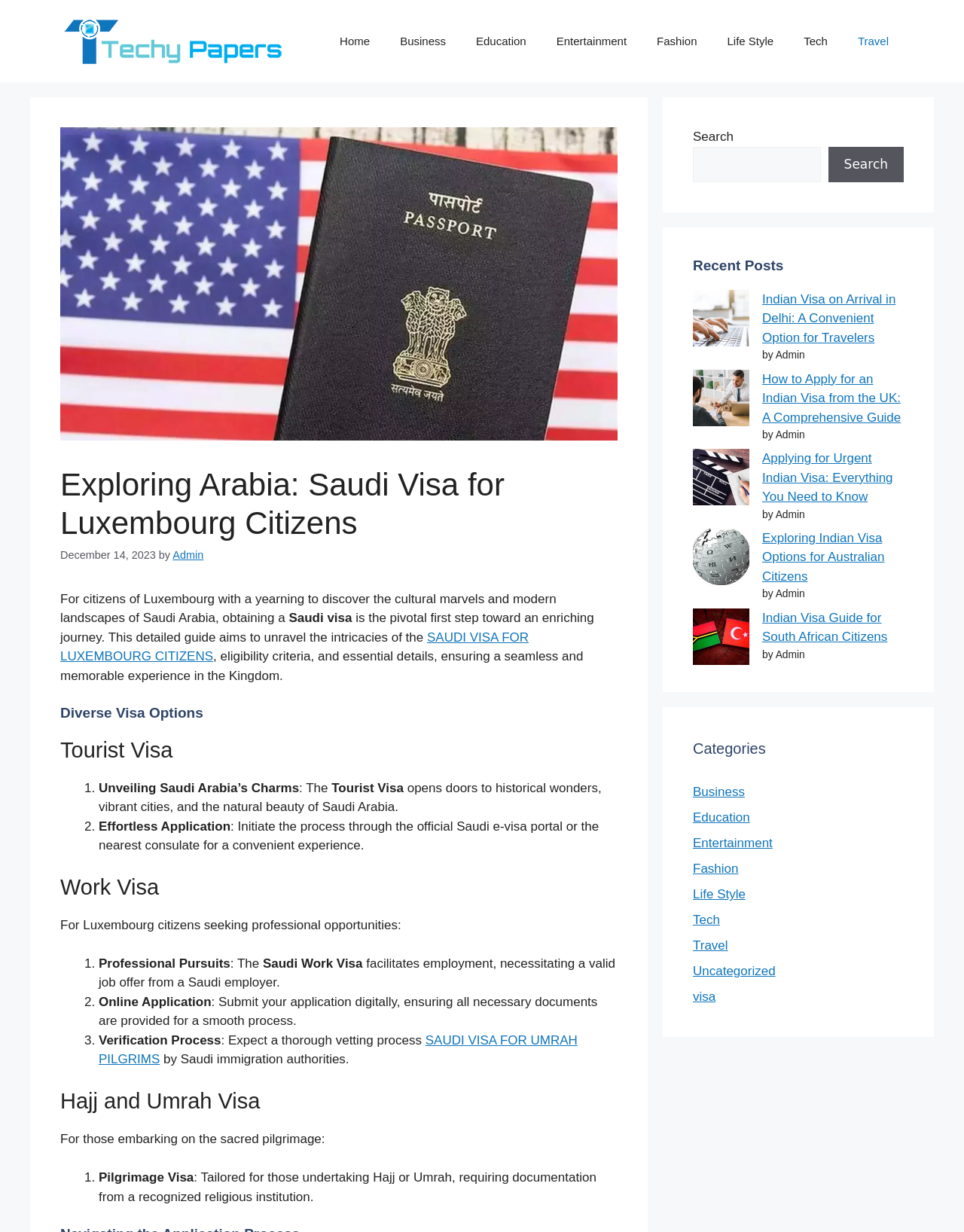Please mark the clickable region by giving the bounding box coordinates needed to complete this instruction: "Share this post".

None